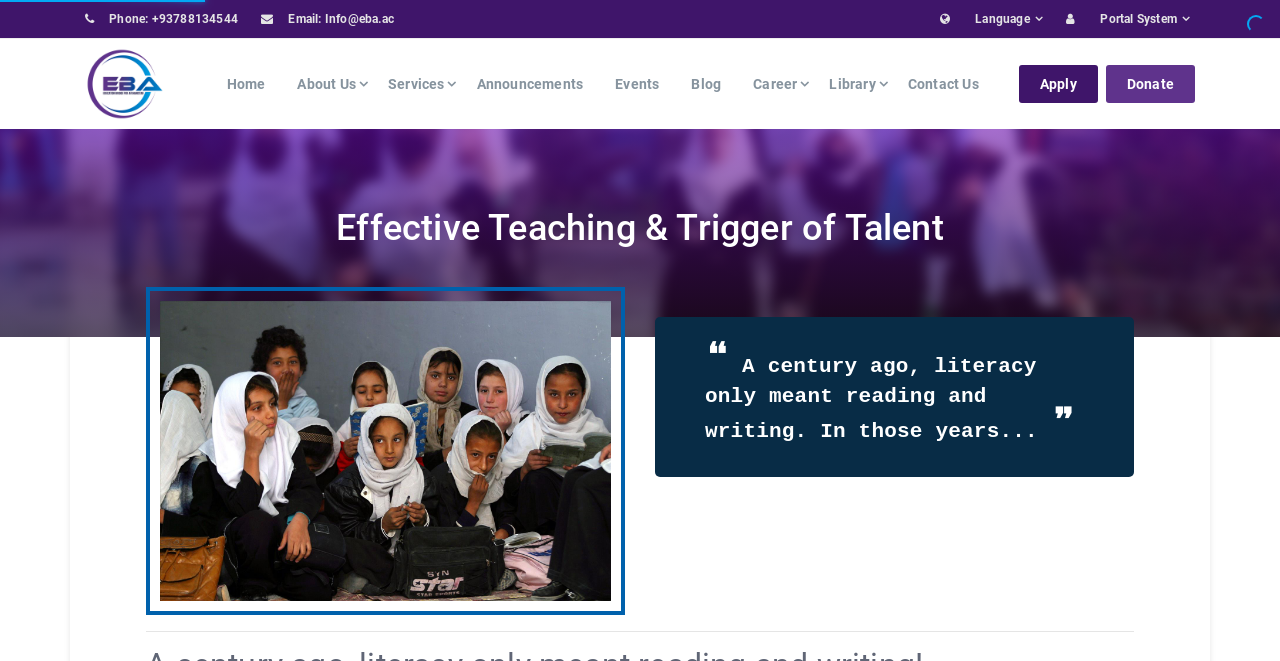Indicate the bounding box coordinates of the clickable region to achieve the following instruction: "Go to the About Us page."

[0.223, 0.074, 0.287, 0.18]